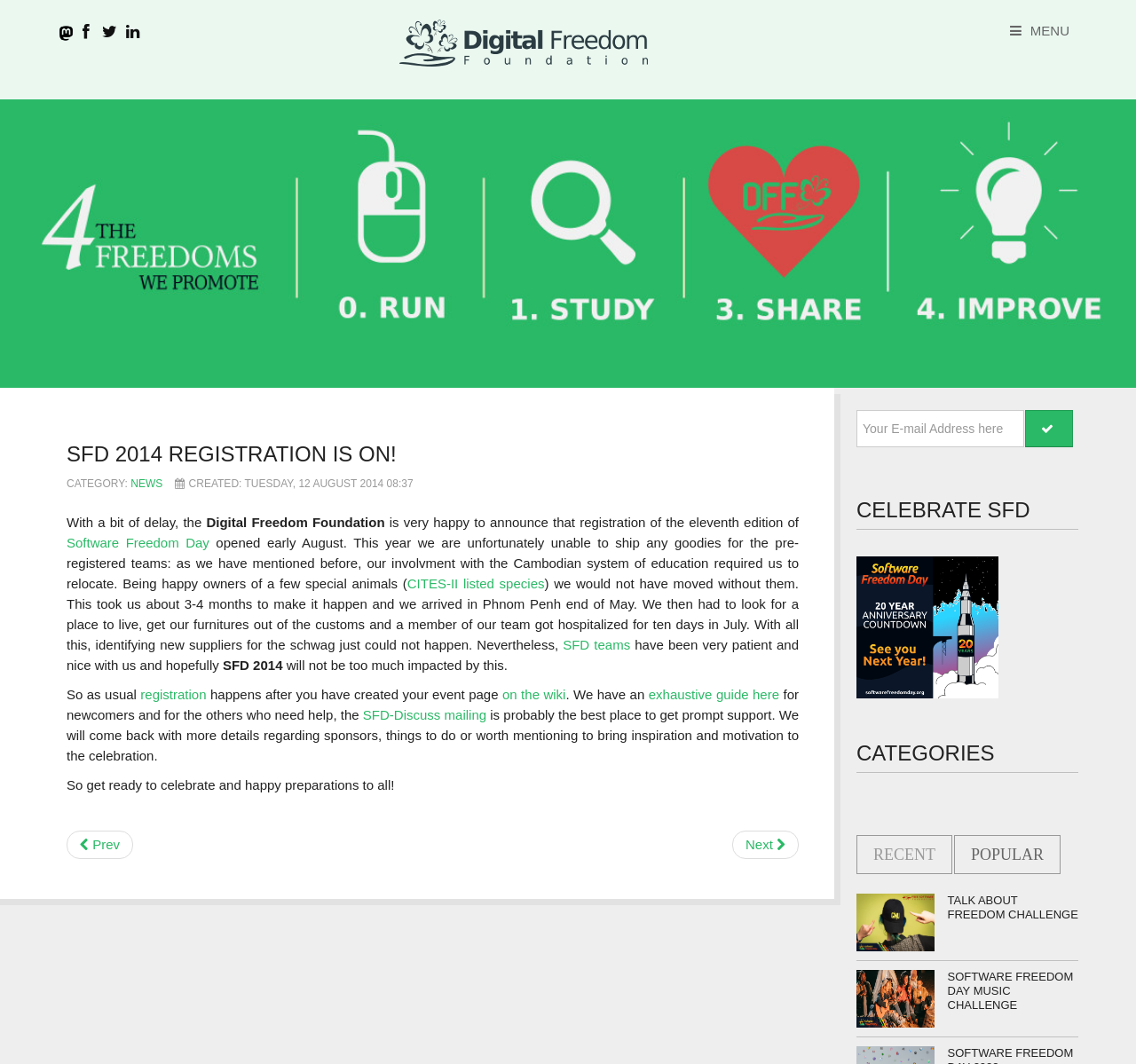Locate the bounding box coordinates of the area to click to fulfill this instruction: "Click on the 'Payday Loans Near me' link". The bounding box should be presented as four float numbers between 0 and 1, in the order [left, top, right, bottom].

None